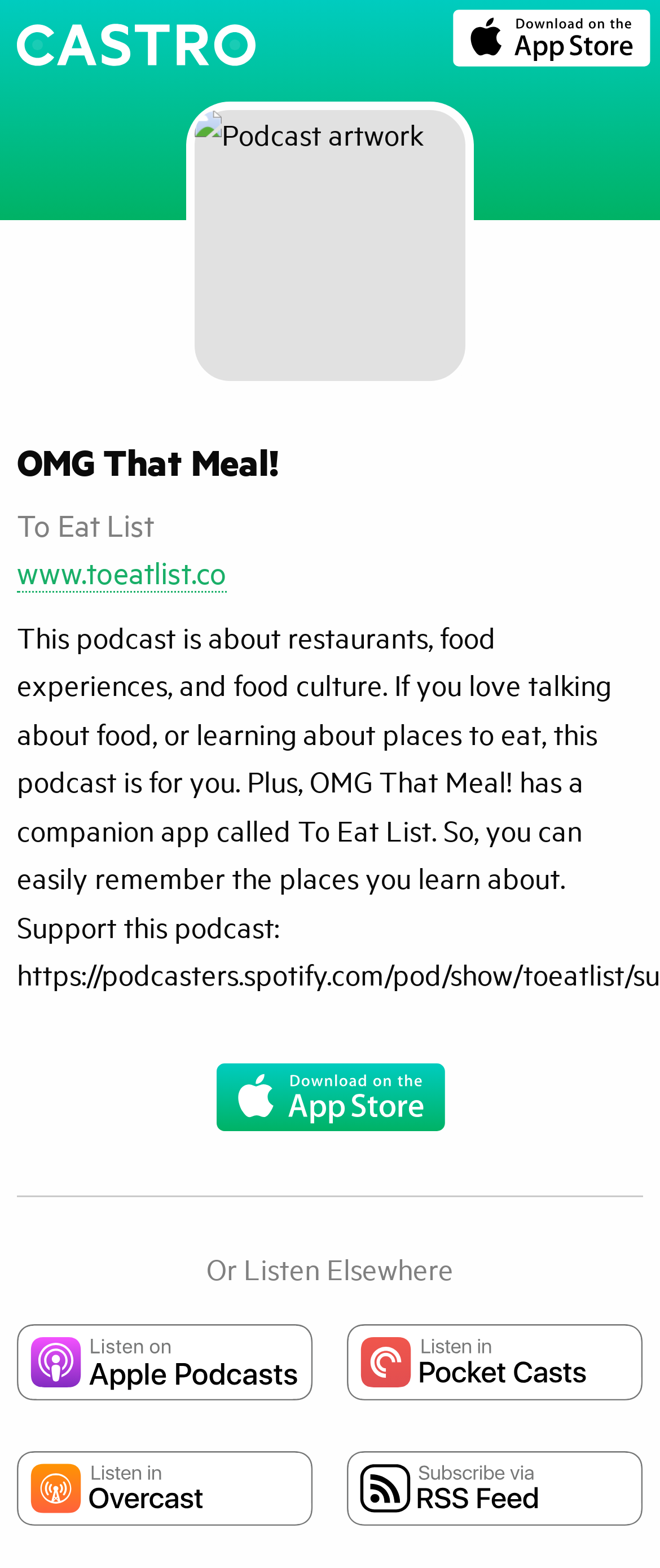Identify the bounding box coordinates for the UI element described as follows: "alt="Listen In Pocket Casts"". Ensure the coordinates are four float numbers between 0 and 1, formatted as [left, top, right, bottom].

[0.526, 0.853, 0.974, 0.901]